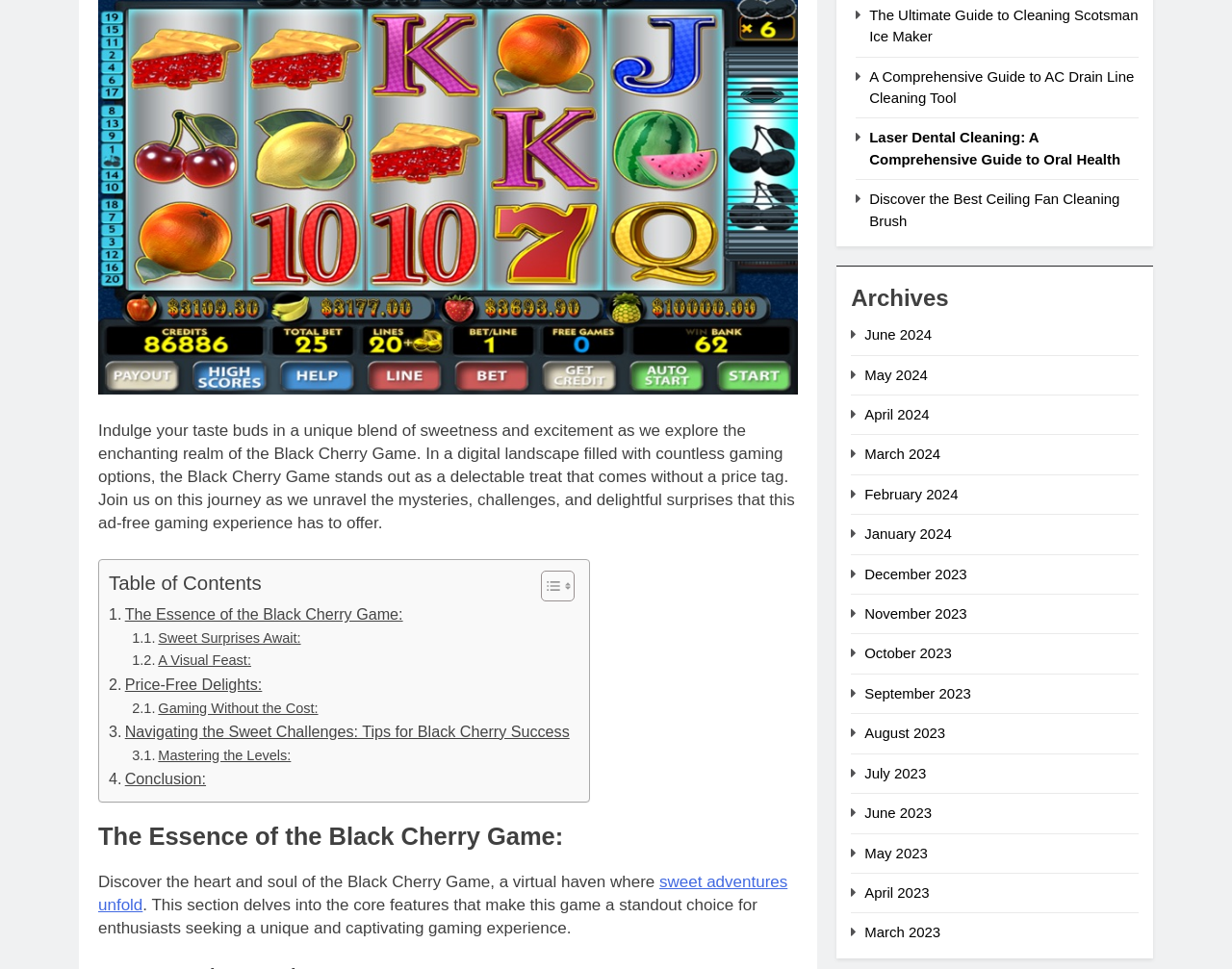Identify the bounding box coordinates for the UI element mentioned here: "Conclusion:". Provide the coordinates as four float values between 0 and 1, i.e., [left, top, right, bottom].

[0.088, 0.791, 0.167, 0.817]